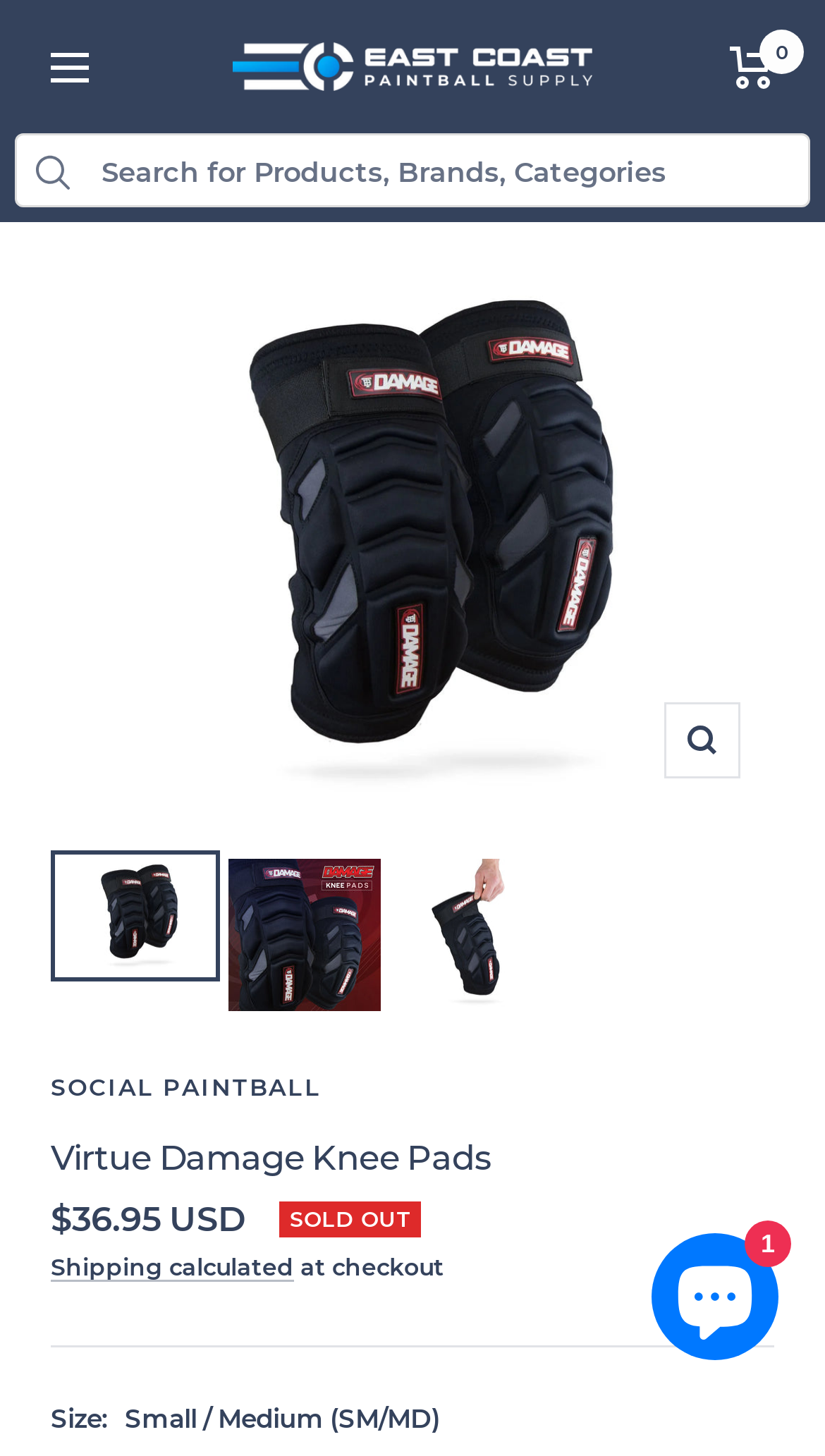Locate the primary heading on the webpage and return its text.

Virtue Damage Knee Pads